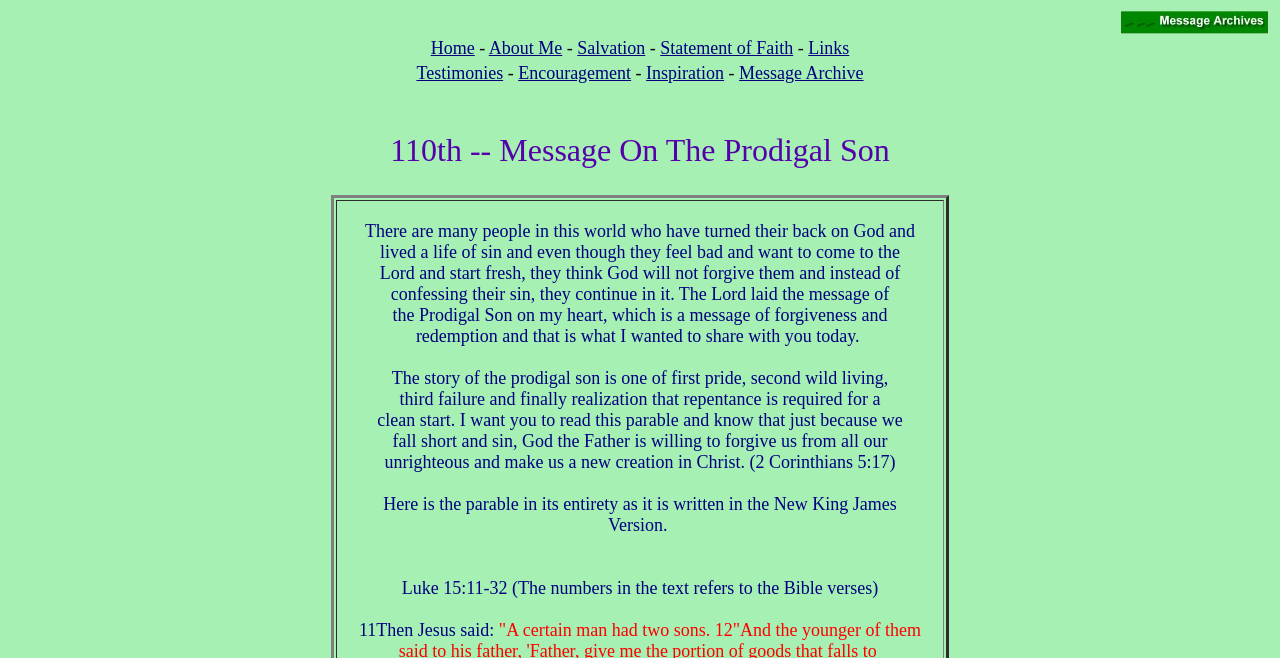Generate a thorough caption detailing the webpage content.

The webpage is about a Christian message, specifically a sermon or devotional on the parable of the Prodigal Son. At the top of the page, there is a small image. Below the image, there is a navigation menu with links to "Home", "About Me", "Salvation", "Statement of Faith", and "Links". 

Further down, there is another navigation menu with links to "Testimonies", "Encouragement", "Inspiration", and "Message Archive". 

The main content of the page is a message or sermon on the Prodigal Son, which is divided into several paragraphs. The text explains the story of the Prodigal Son, highlighting themes of pride, wild living, failure, and finally, repentance and forgiveness. The message emphasizes God's willingness to forgive and make us new creations in Christ, citing 2 Corinthians 5:17. 

The parable of the Prodigal Son is then presented in its entirety, taken from the New King James Version of the Bible, specifically Luke 15:11-32. The text is formatted with verse numbers and indentation to distinguish between different parts of the parable.